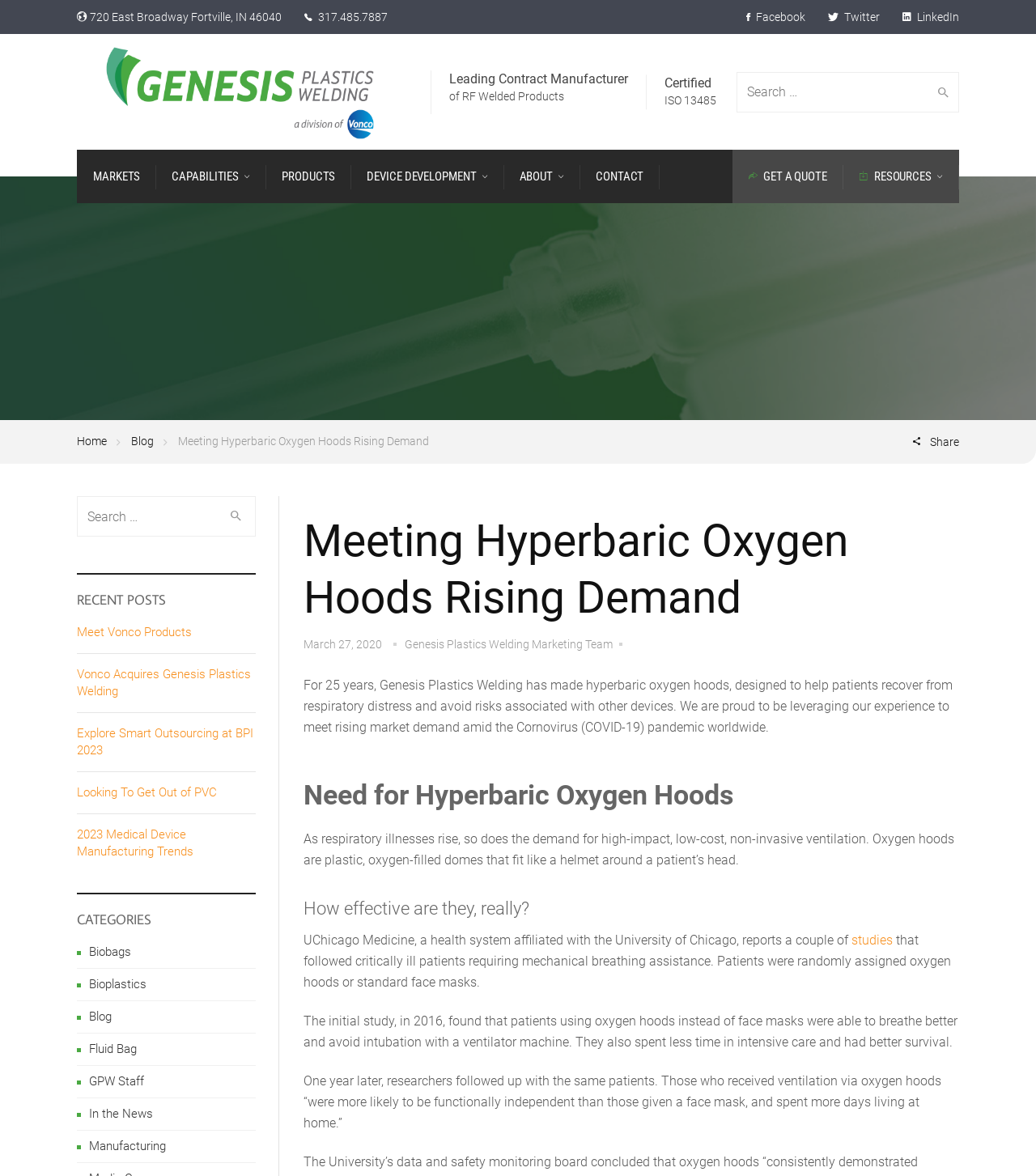Locate the bounding box coordinates of the clickable region necessary to complete the following instruction: "Get a quote". Provide the coordinates in the format of four float numbers between 0 and 1, i.e., [left, top, right, bottom].

[0.707, 0.127, 0.814, 0.173]